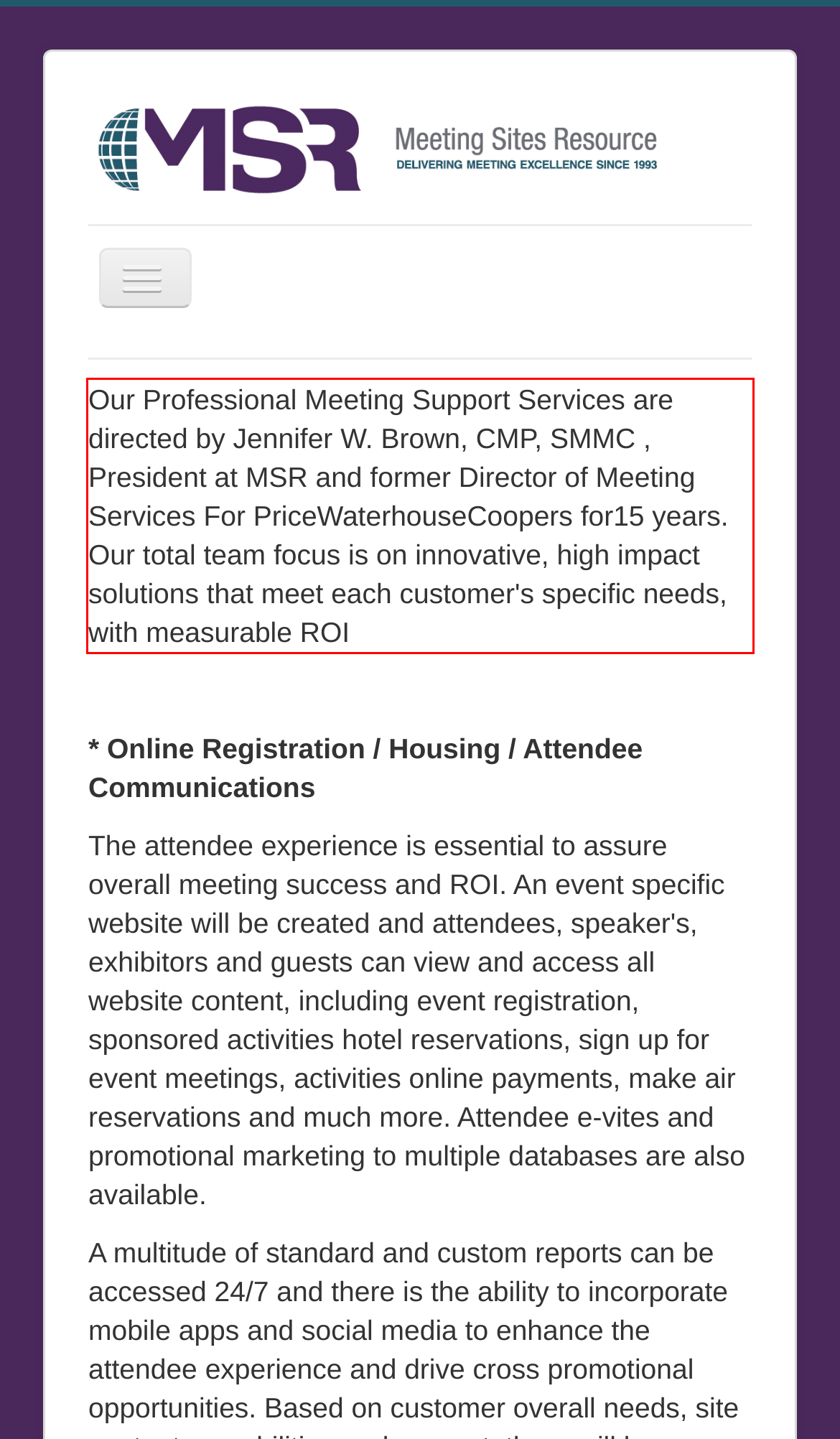Please use OCR to extract the text content from the red bounding box in the provided webpage screenshot.

Our Professional Meeting Support Services are directed by Jennifer W. Brown, CMP, SMMC , President at MSR and former Director of Meeting Services For PriceWaterhouseCoopers for15 years. Our total team focus is on innovative, high impact solutions that meet each customer's specific needs, with measurable ROI